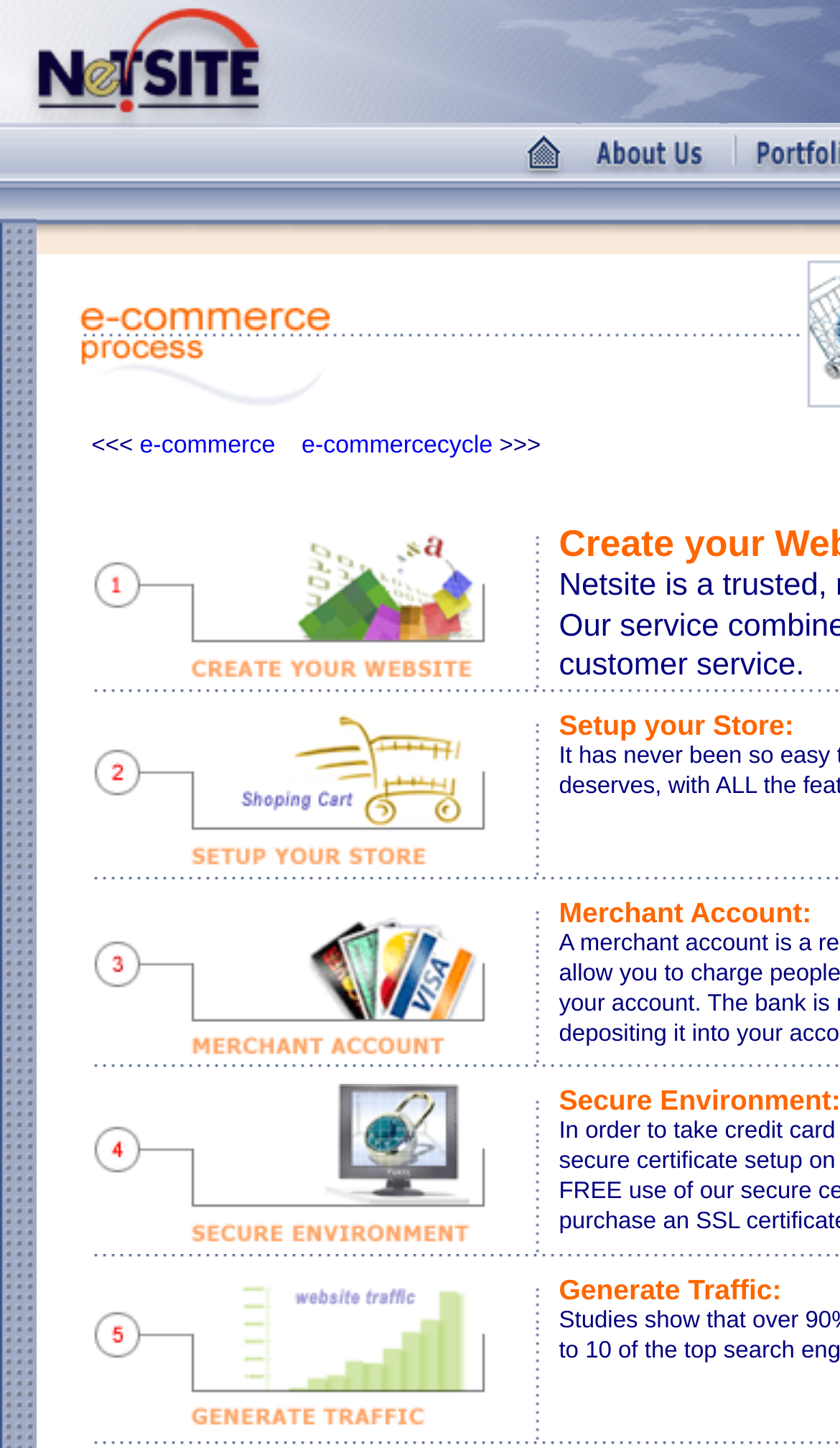Using the description "name="Image21"", predict the bounding box of the relevant HTML element.

[0.693, 0.118, 0.857, 0.135]